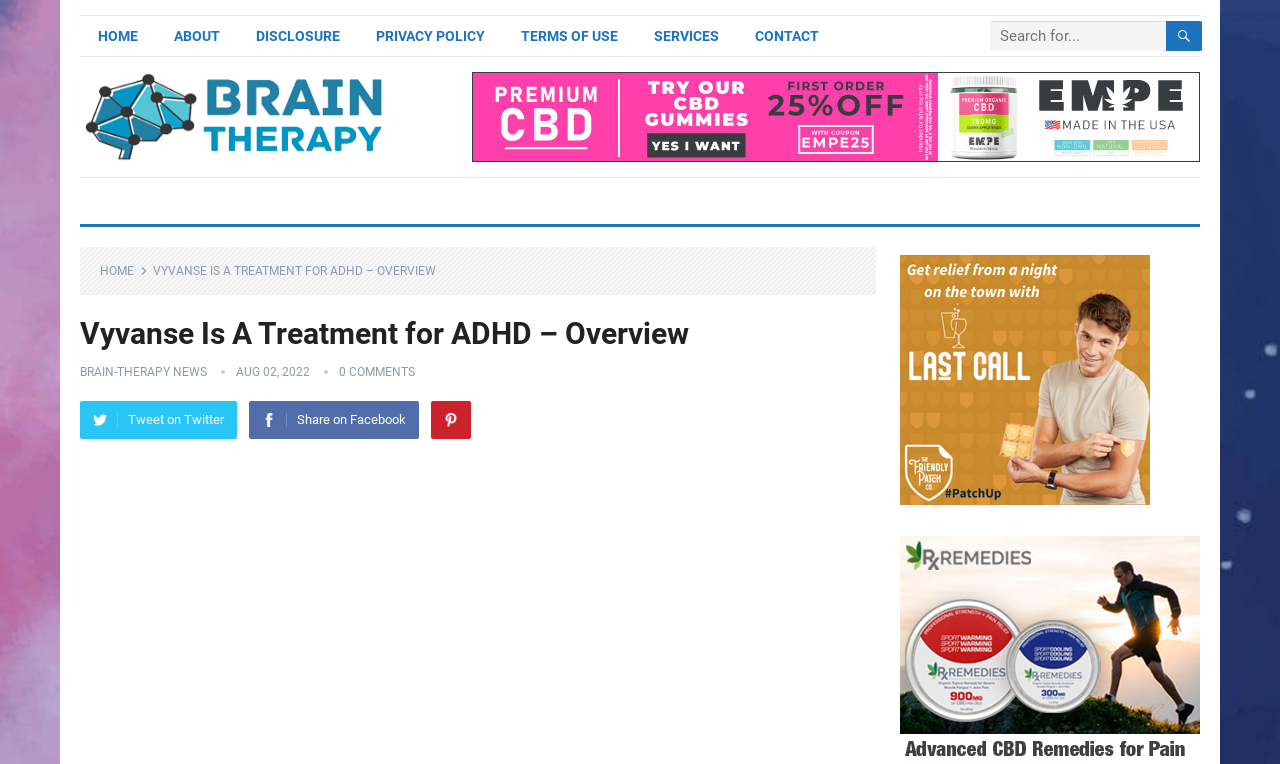What is the name of the website?
Please analyze the image and answer the question with as much detail as possible.

The name of the website is Brain-Therapy News, which is mentioned in the webpage content as a link.